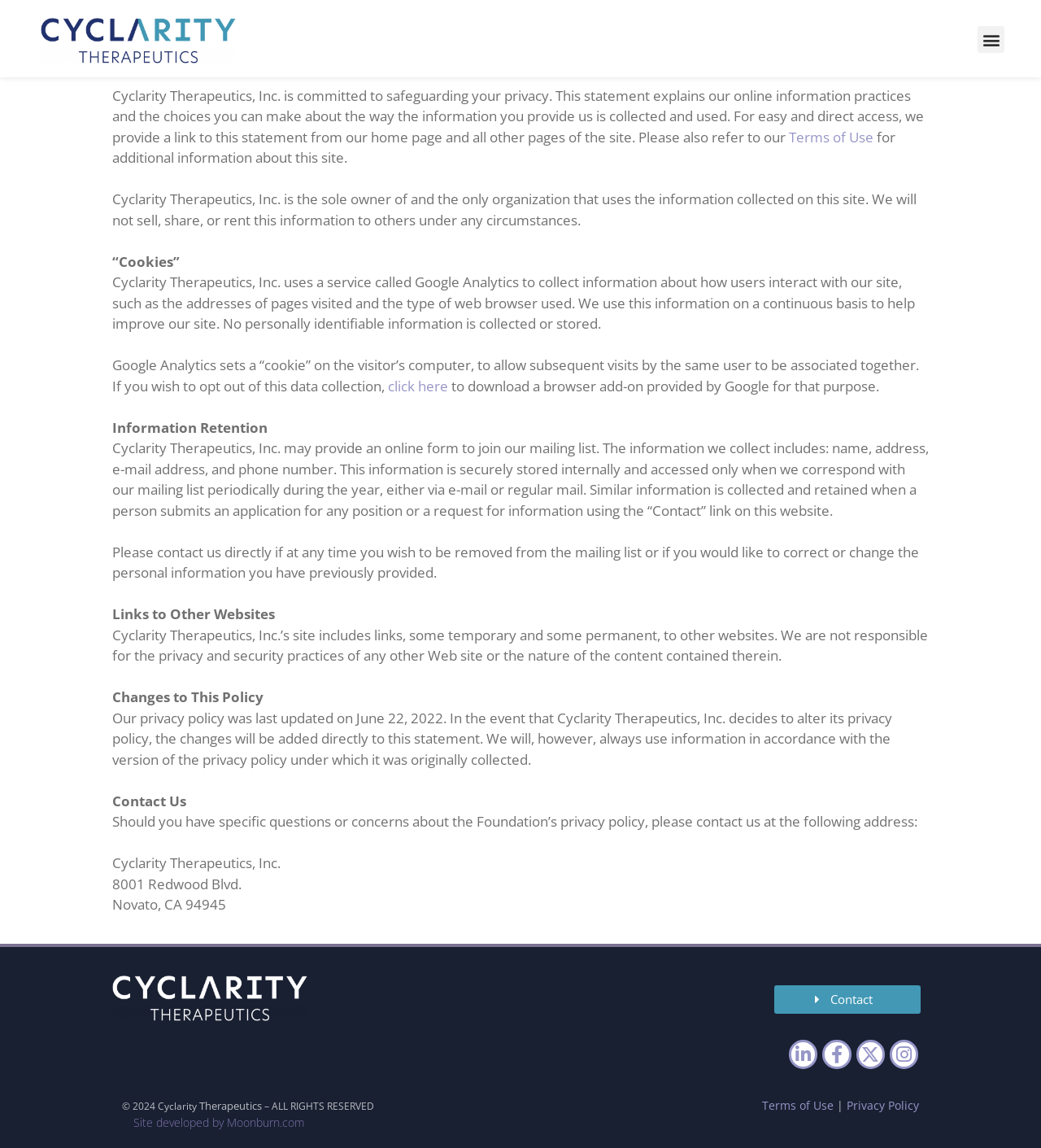Locate the bounding box coordinates of the area you need to click to fulfill this instruction: 'Click the Linkedin-in link'. The coordinates must be in the form of four float numbers ranging from 0 to 1: [left, top, right, bottom].

[0.758, 0.906, 0.785, 0.931]